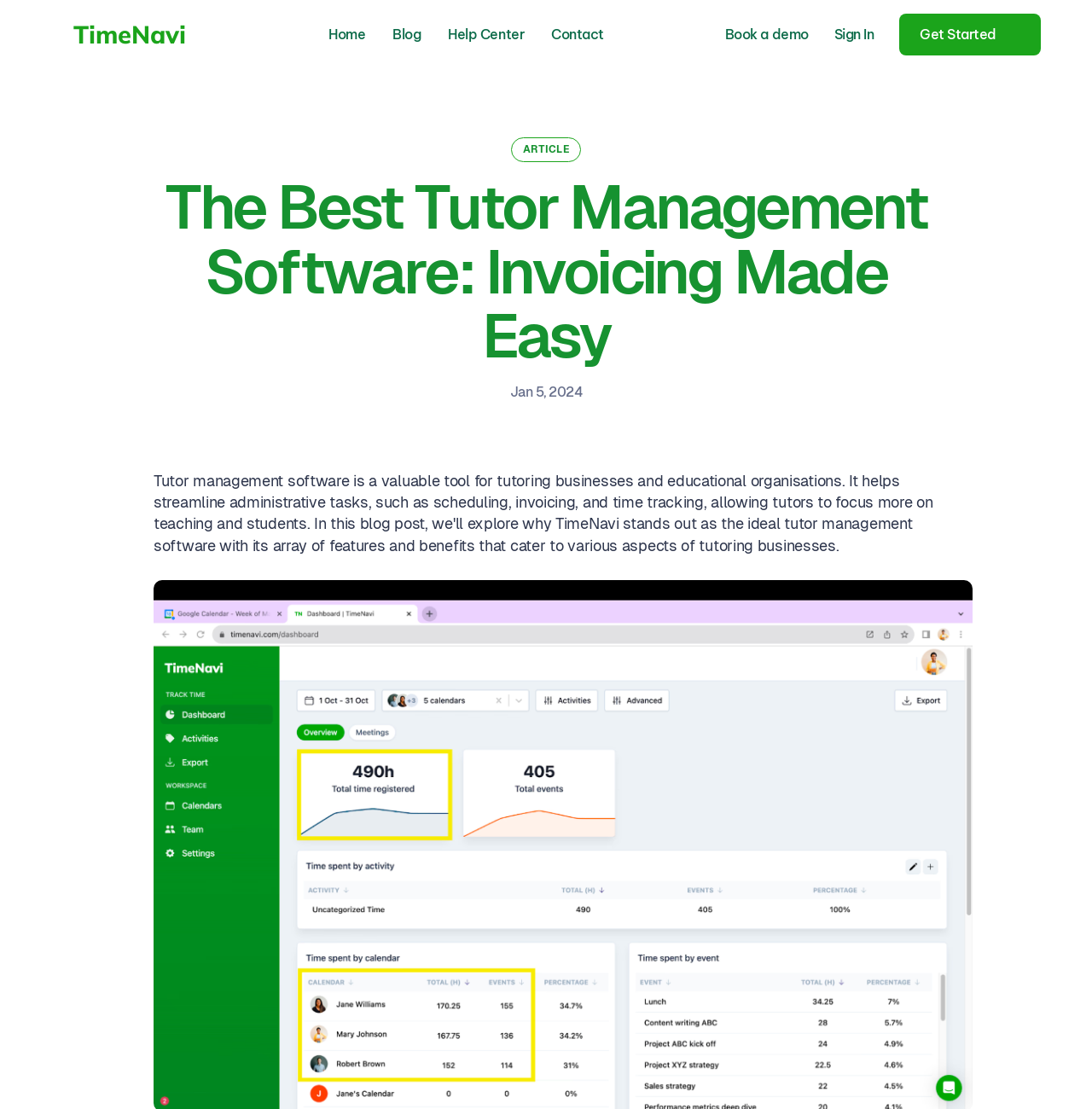Please answer the following question using a single word or phrase: When was the webpage last updated?

Jan 5, 2024